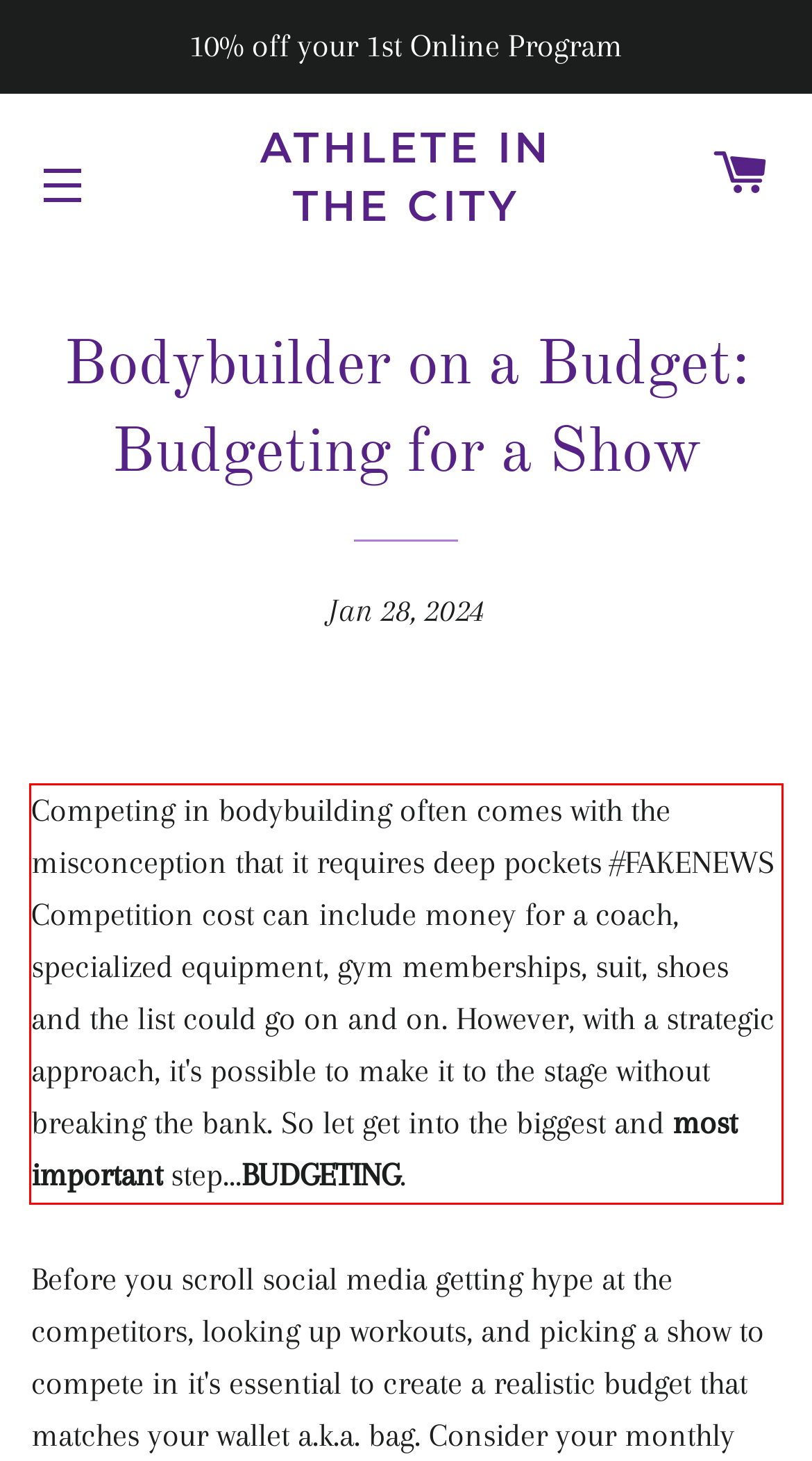Please take the screenshot of the webpage, find the red bounding box, and generate the text content that is within this red bounding box.

Competing in bodybuilding often comes with the misconception that it requires deep pockets #FAKENEWS Competition cost can include money for a coach, specialized equipment, gym memberships, suit, shoes and the list could go on and on. However, with a strategic approach, it's possible to make it to the stage without breaking the bank. So let get into the biggest and most important step...BUDGETING.